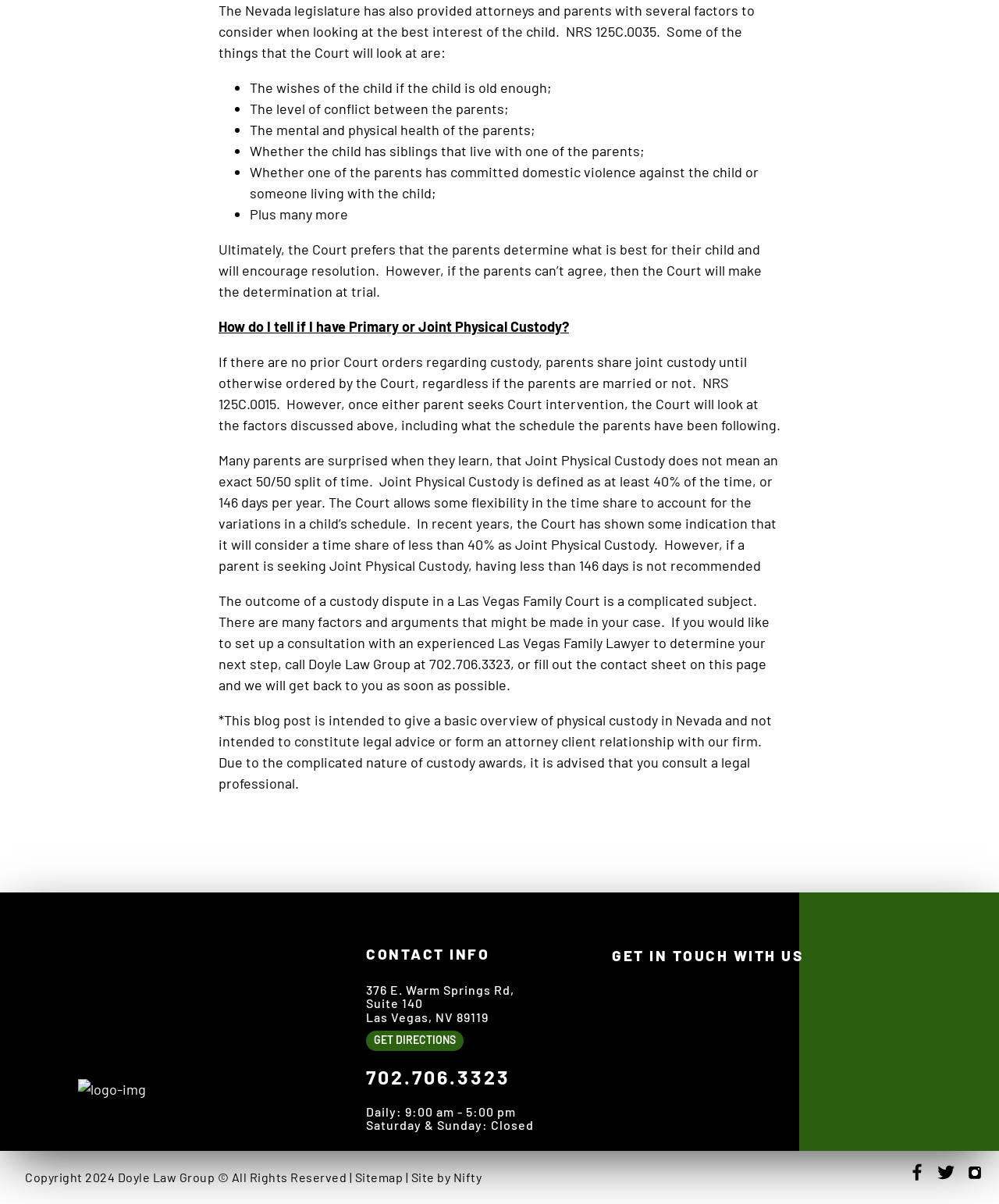What is the minimum percentage of time required for Joint Physical Custody?
Offer a detailed and full explanation in response to the question.

The webpage defines Joint Physical Custody as at least 40% of the time, or 146 days per year. This is mentioned in the paragraph that explains the concept of Joint Physical Custody.